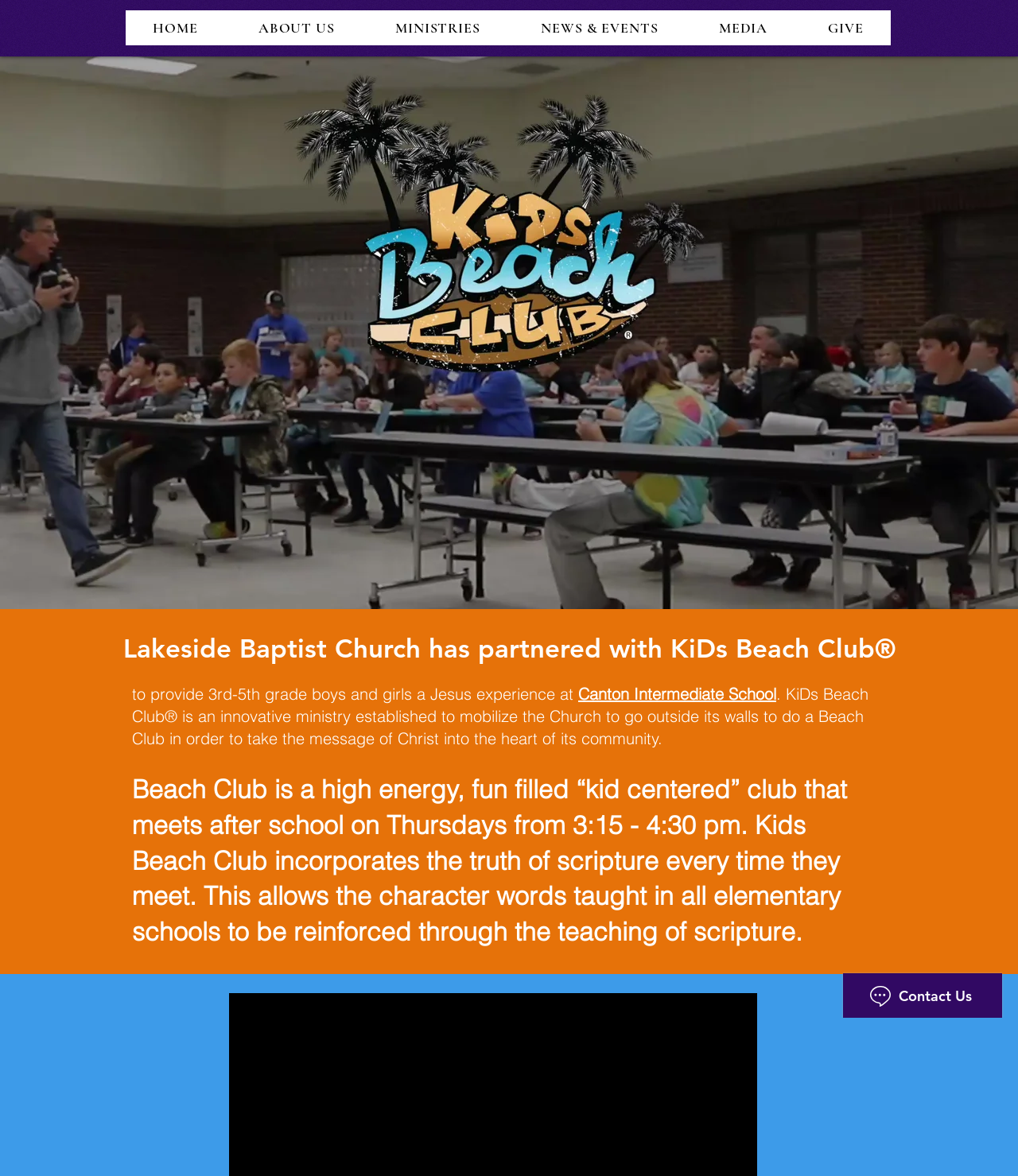Carefully observe the image and respond to the question with a detailed answer:
What time does Beach Club meet?

According to the webpage, Beach Club is a high energy, fun filled club that meets after school on Thursdays from 3:15 - 4:30 pm.